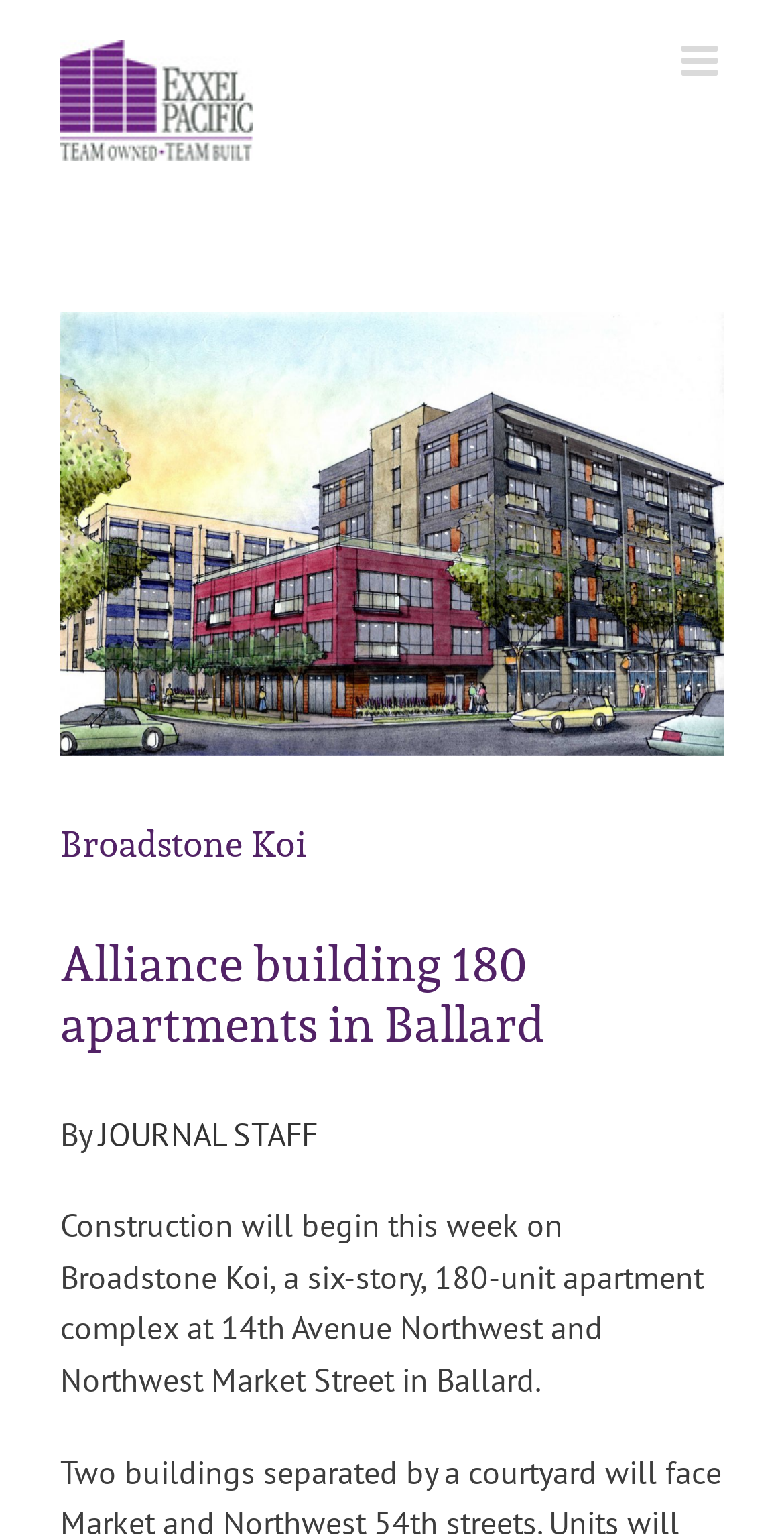How many units are in the apartment complex?
Carefully analyze the image and provide a detailed answer to the question.

I found the answer by reading the text 'a six-story, 180-unit apartment complex' which is part of the description of the Broadstone Koi project.